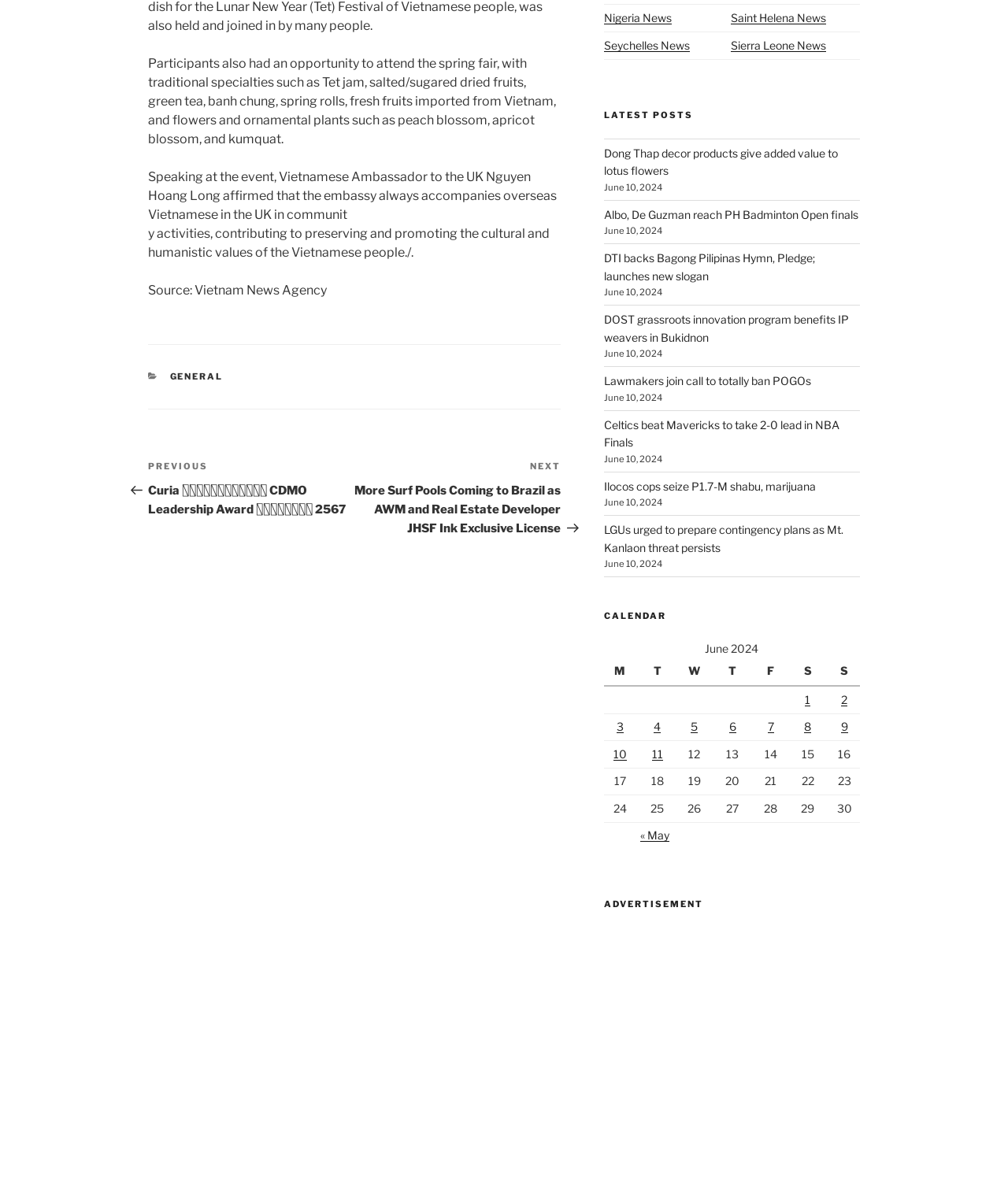Calculate the bounding box coordinates for the UI element based on the following description: "Seychelles News". Ensure the coordinates are four float numbers between 0 and 1, i.e., [left, top, right, bottom].

[0.599, 0.032, 0.684, 0.043]